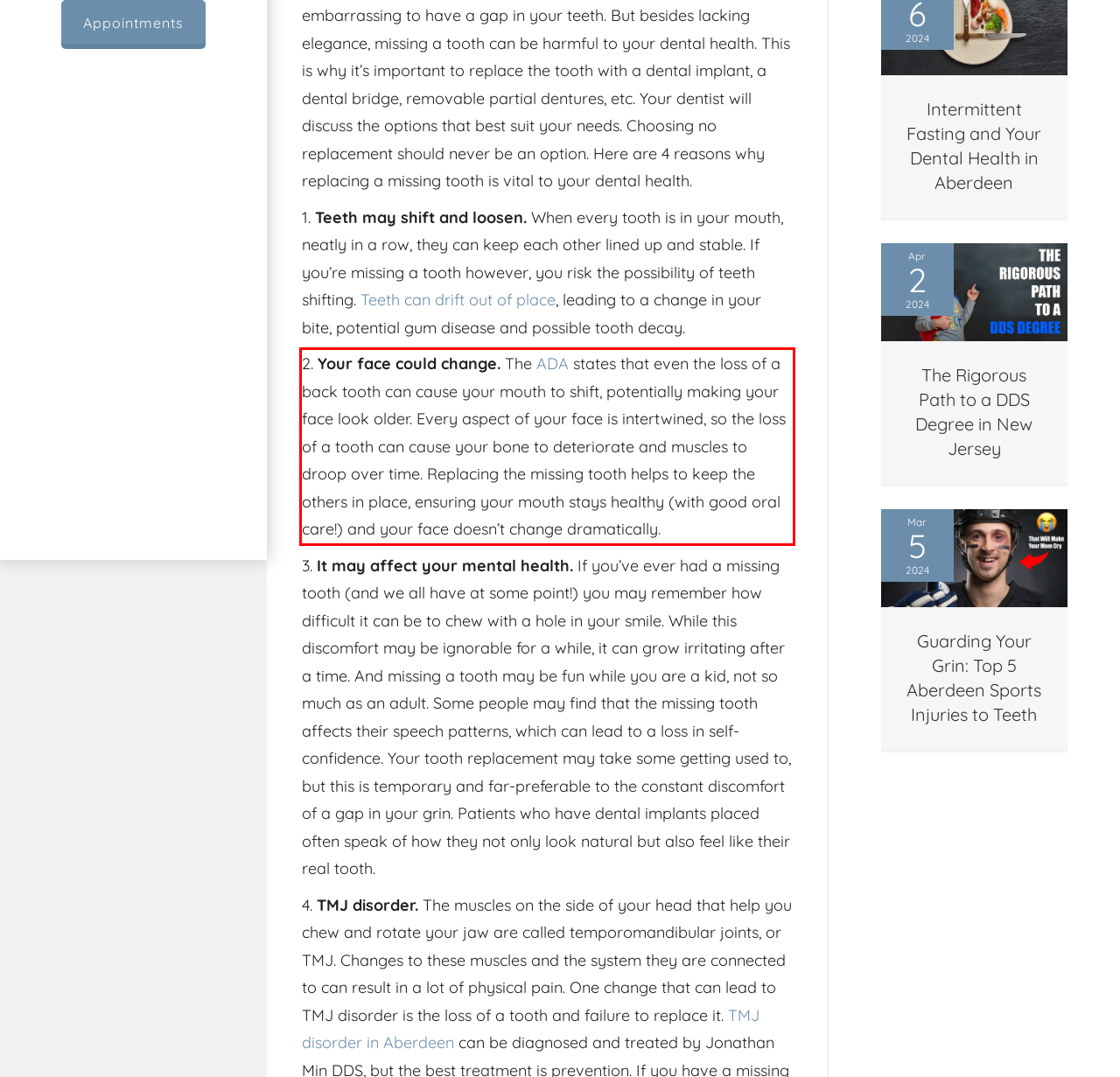Within the screenshot of the webpage, locate the red bounding box and use OCR to identify and provide the text content inside it.

2. Your face could change. The ADA states that even the loss of a back tooth can cause your mouth to shift, potentially making your face look older. Every aspect of your face is intertwined, so the loss of a tooth can cause your bone to deteriorate and muscles to droop over time. Replacing the missing tooth helps to keep the others in place, ensuring your mouth stays healthy (with good oral care!) and your face doesn’t change dramatically.